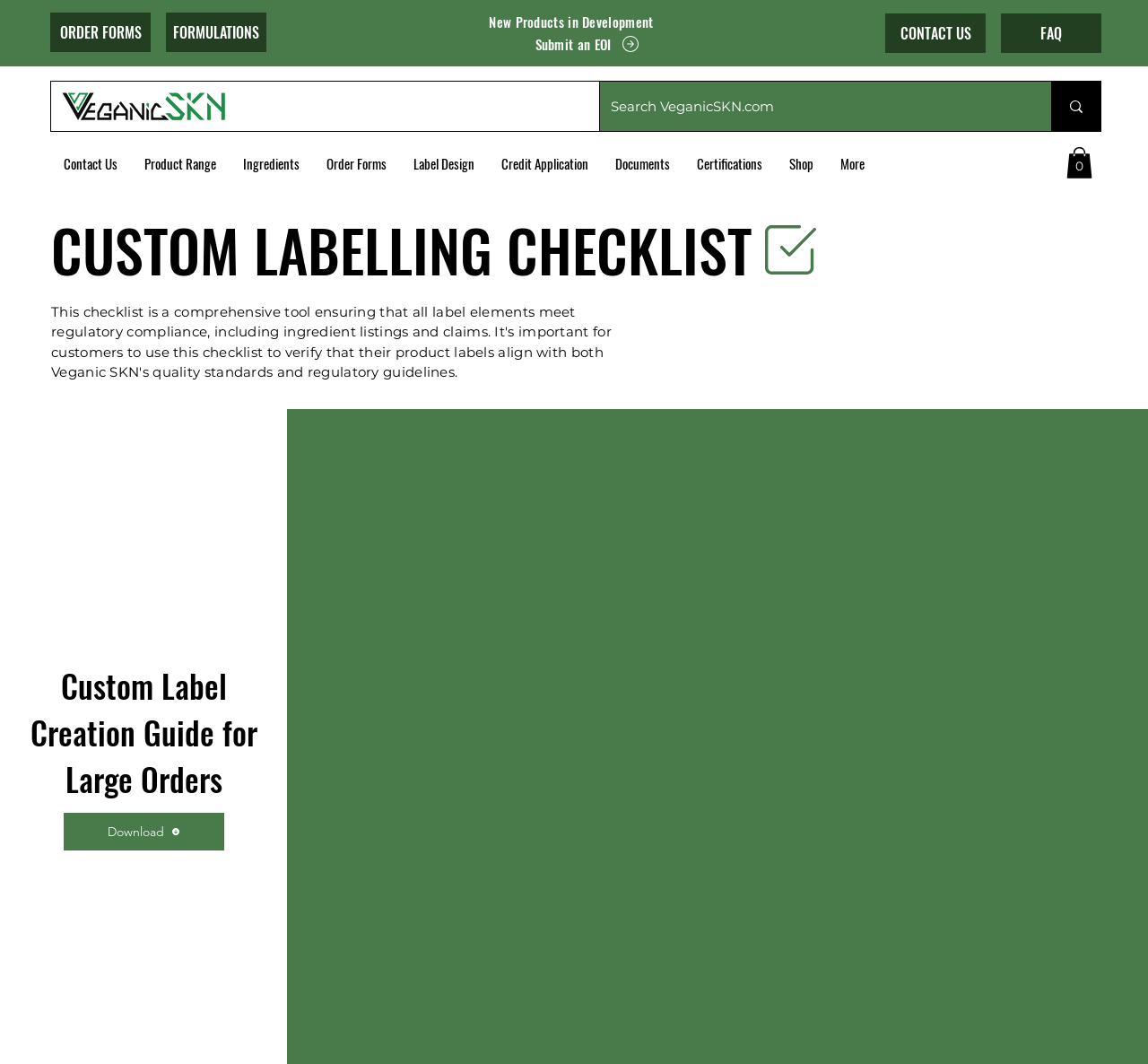Find the bounding box coordinates for the area that should be clicked to accomplish the instruction: "Download the Custom Label Creation Guide".

[0.055, 0.764, 0.195, 0.799]